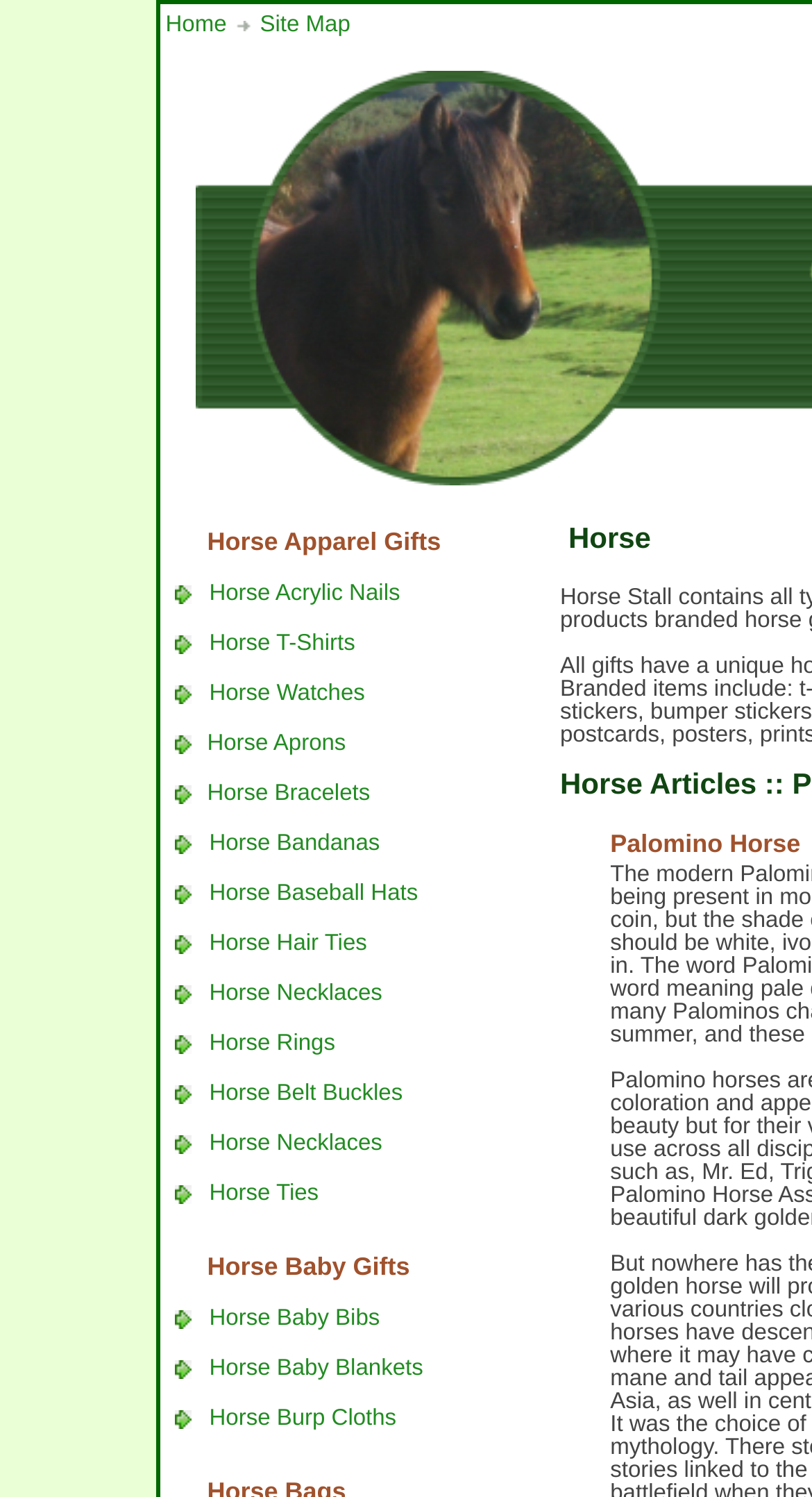How many images are on the page?
Please use the image to provide a one-word or short phrase answer.

24